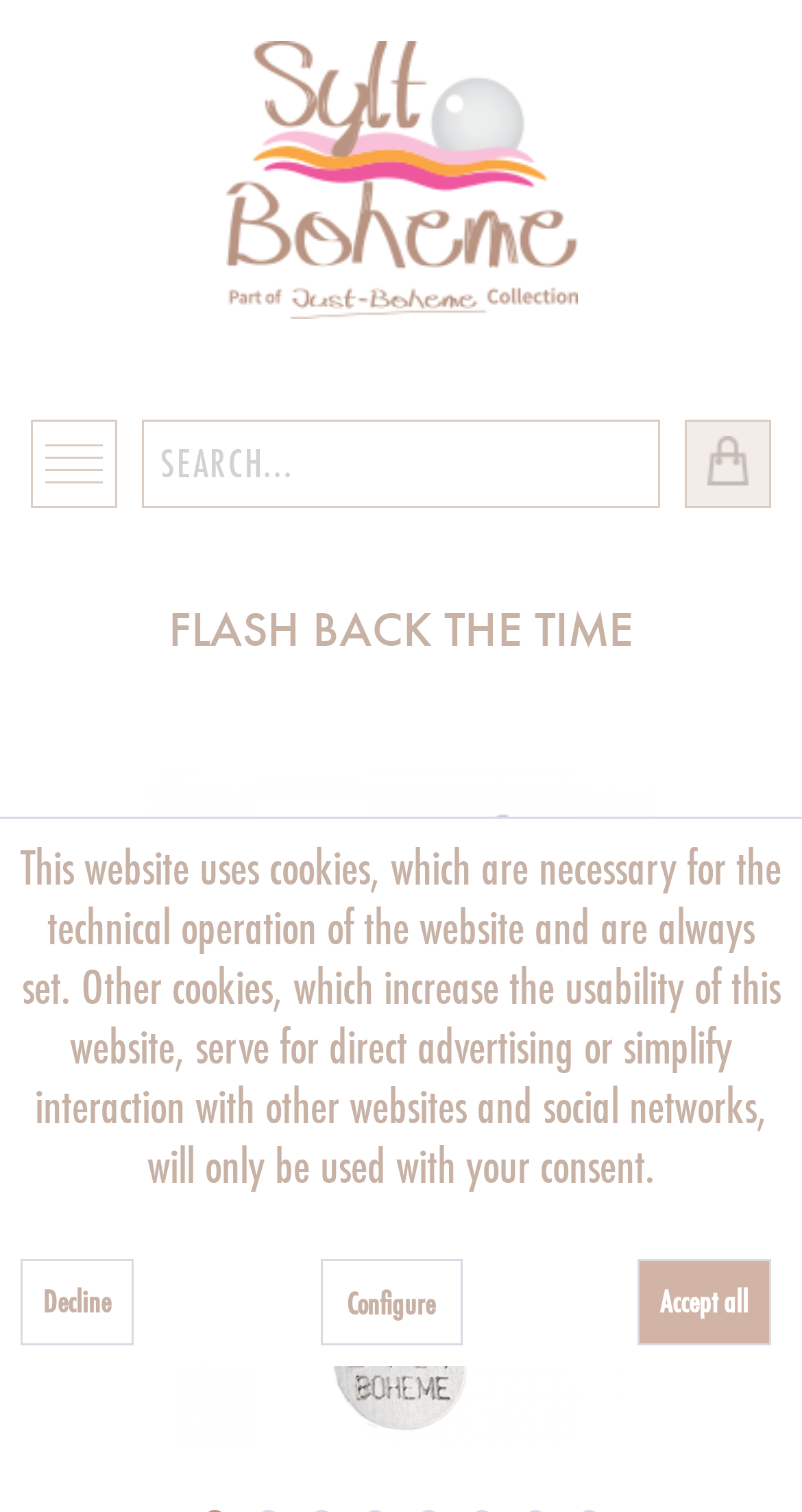Determine and generate the text content of the webpage's headline.

FLASH BACK THE TIME